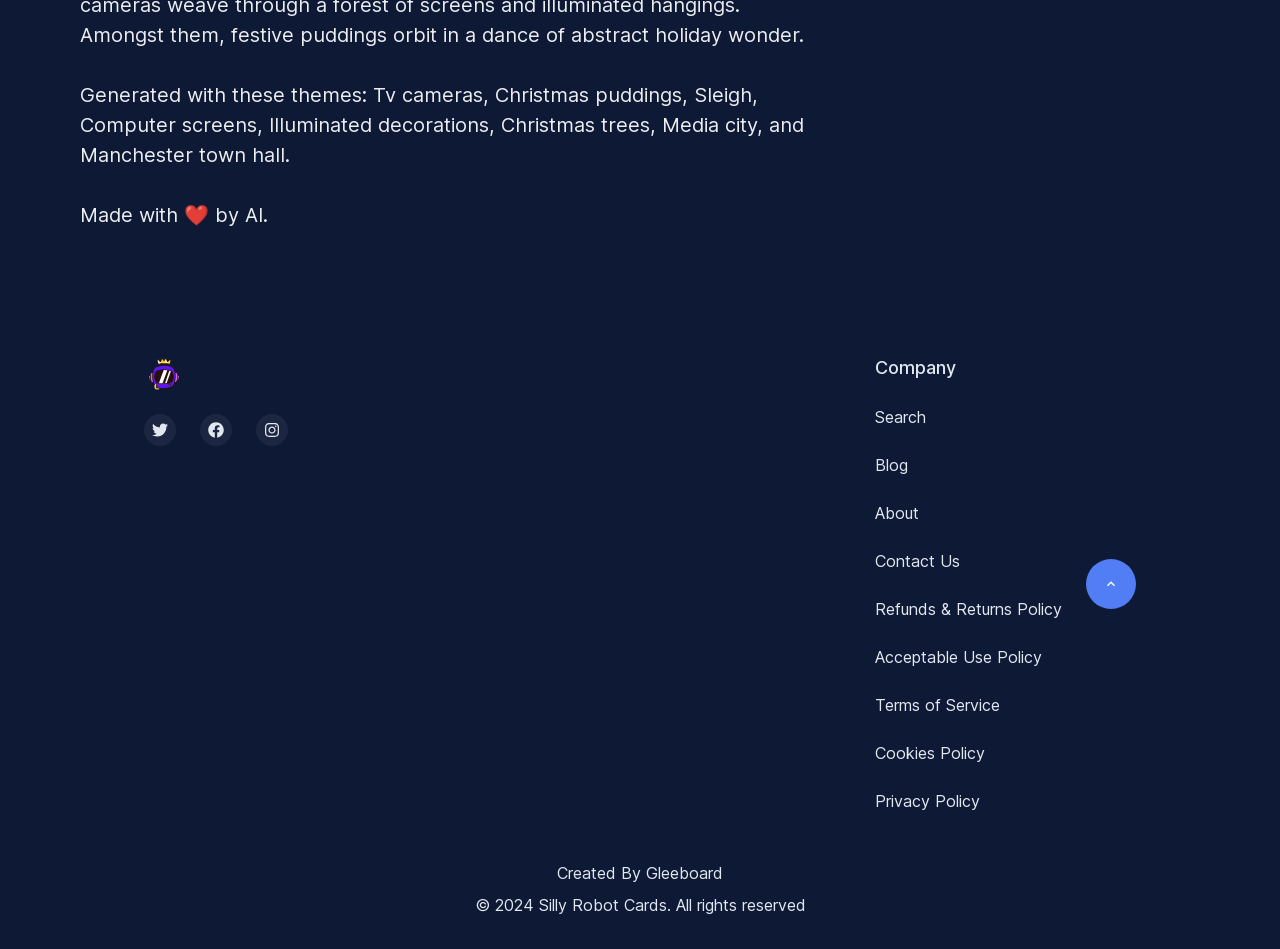What is the purpose of the 'Search' link?
Look at the image and respond to the question as thoroughly as possible.

The 'Search' link is likely used to search the website for specific content, products, or information, which is a common feature on many websites.